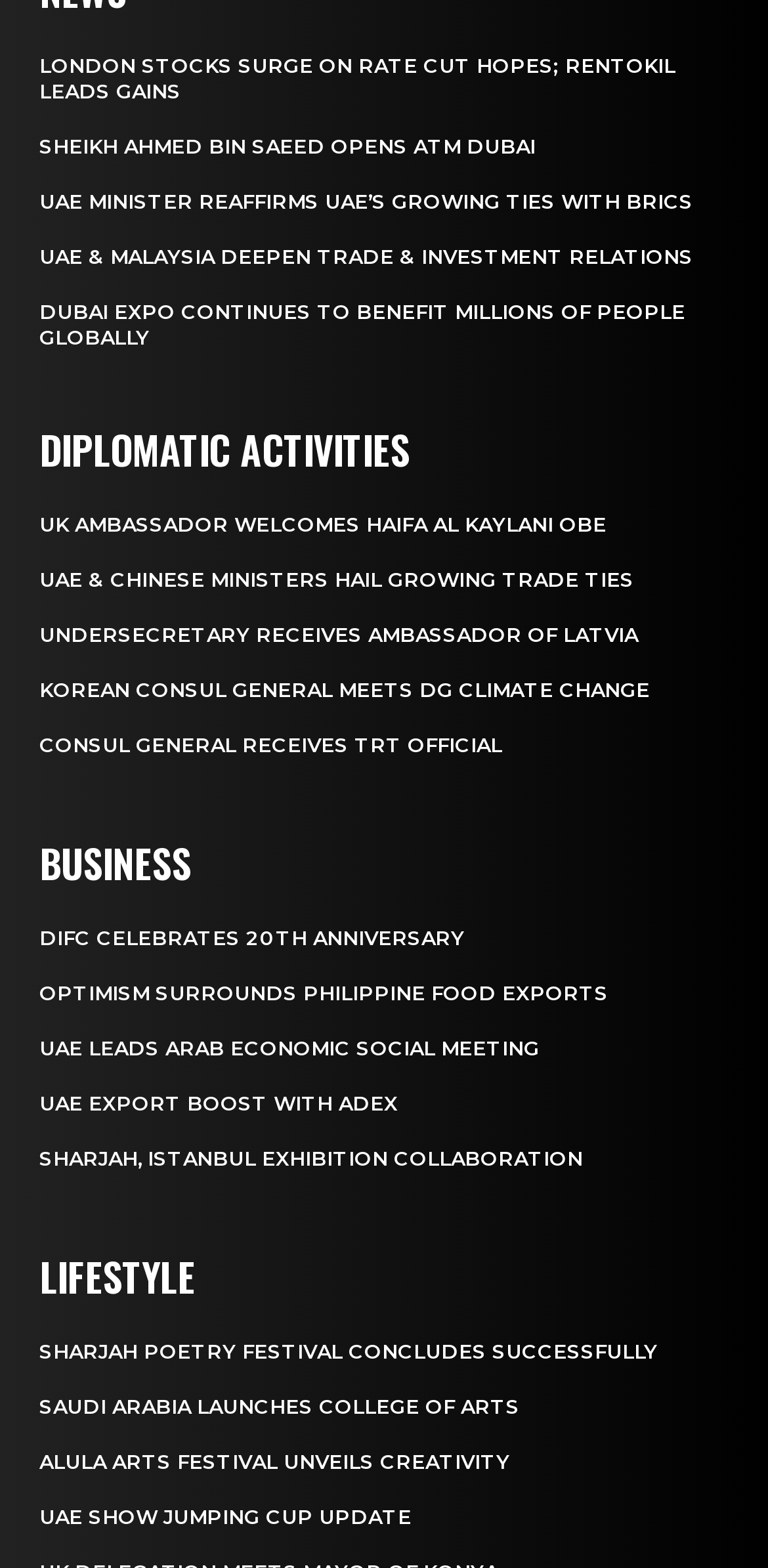How many categories are listed on the webpage?
Answer the question with a detailed explanation, including all necessary information.

I identified three category headings: 'DIPLOMATIC ACTIVITIES', 'BUSINESS', and 'LIFESTYLE', which suggests that there are three categories listed on the webpage.